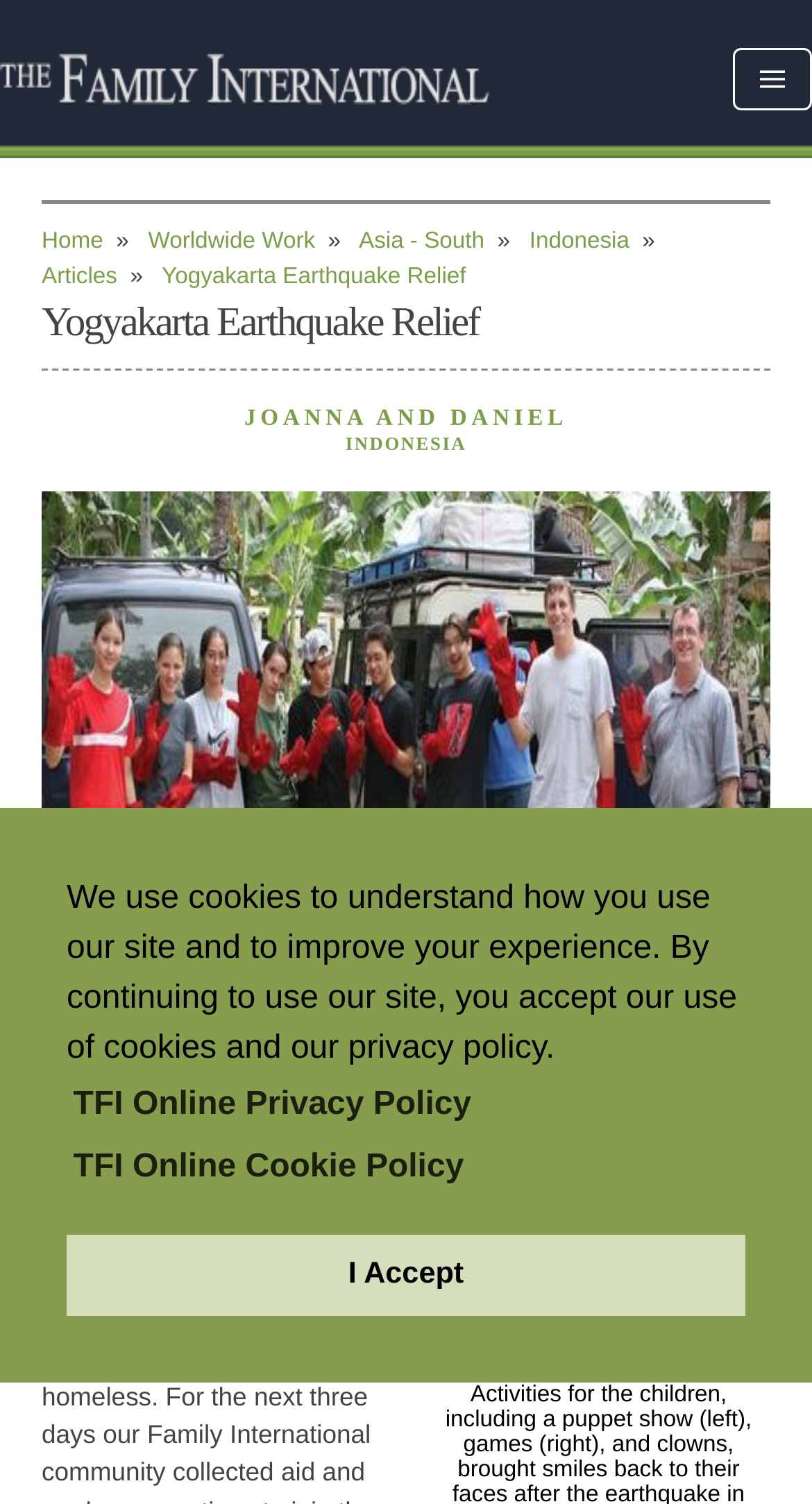Determine the bounding box coordinates of the clickable region to follow the instruction: "Click the 'Menu' button".

[0.903, 0.032, 1.0, 0.073]